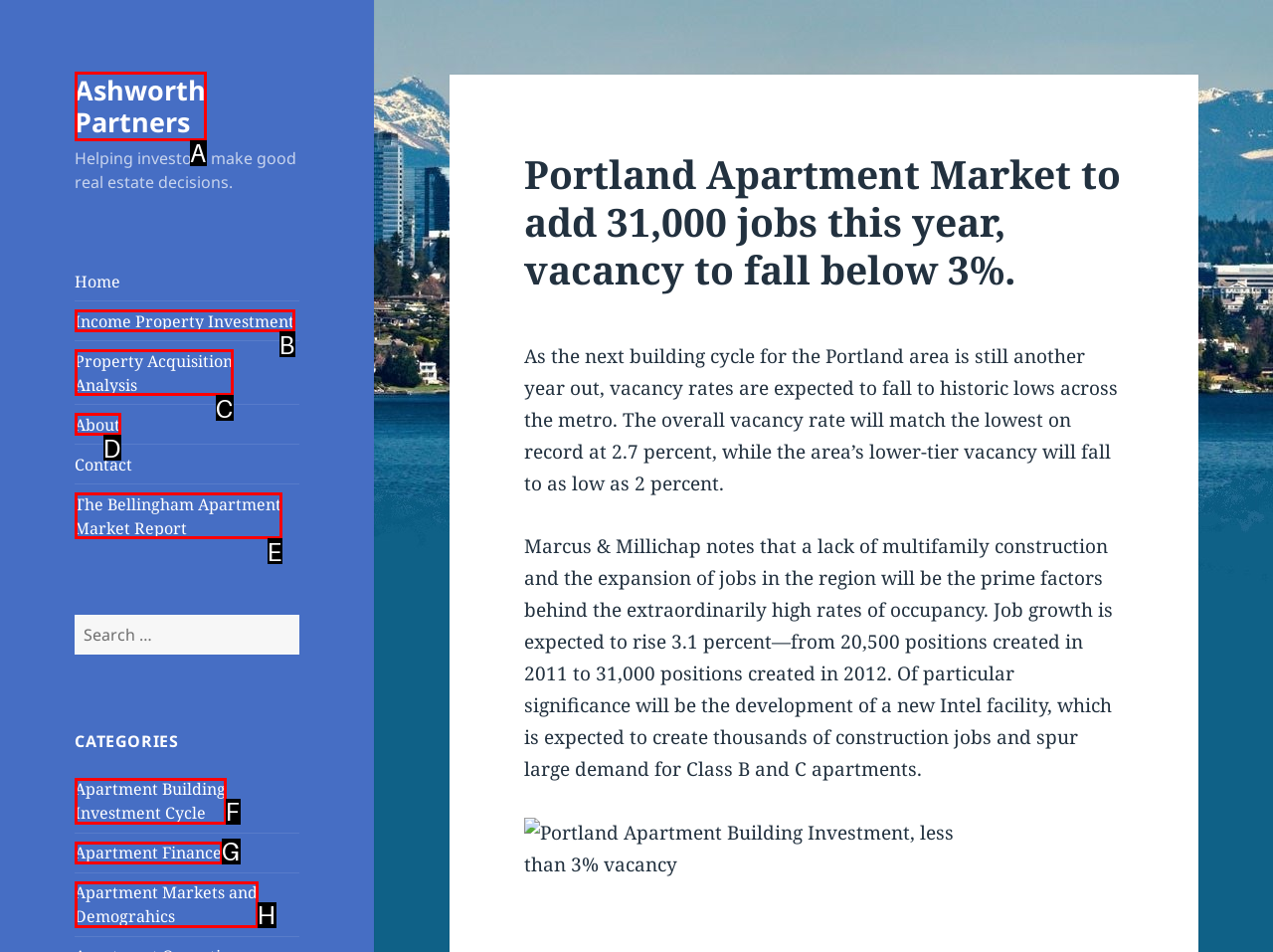Select the letter that corresponds to this element description: Apartment Building Investment Cycle
Answer with the letter of the correct option directly.

F